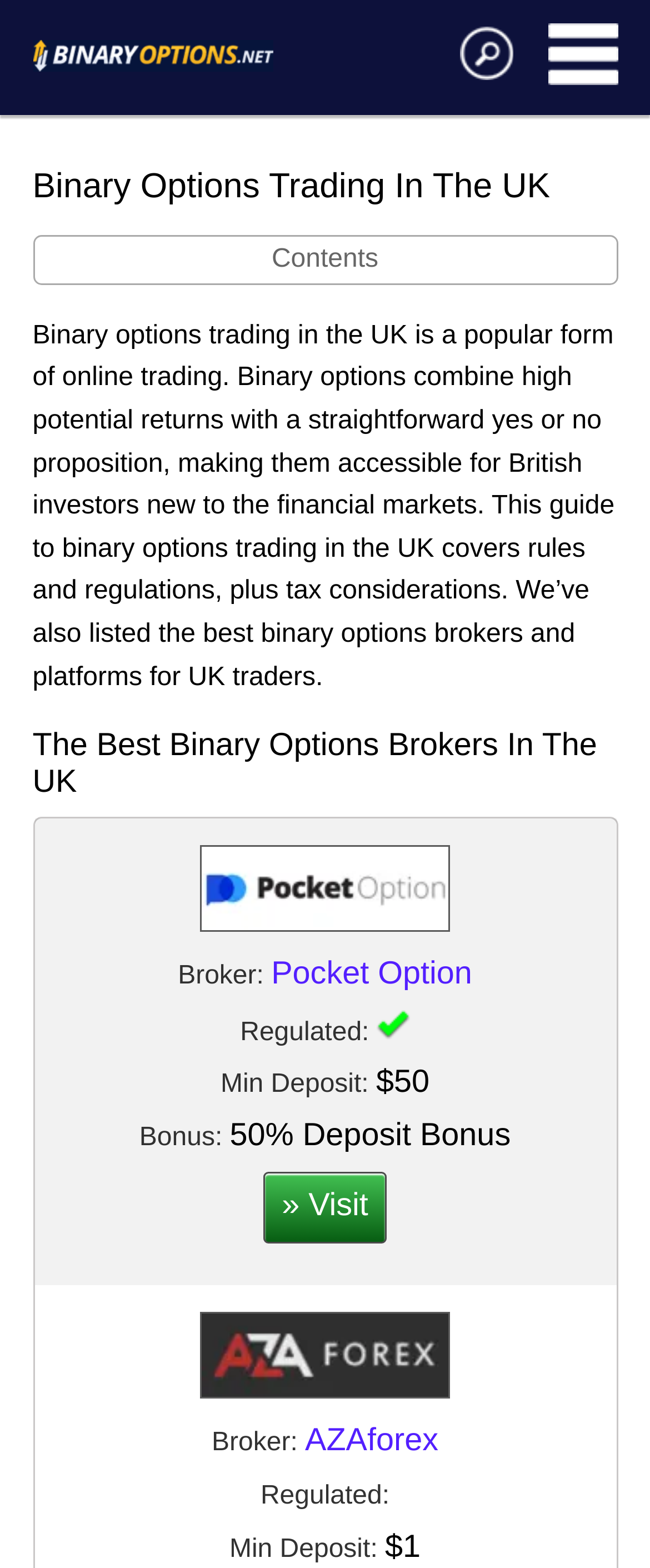Please give the bounding box coordinates of the area that should be clicked to fulfill the following instruction: "Read about 'How To Trade Binary Options In The UK'". The coordinates should be in the format of four float numbers from 0 to 1, i.e., [left, top, right, bottom].

[0.078, 0.417, 0.947, 0.455]